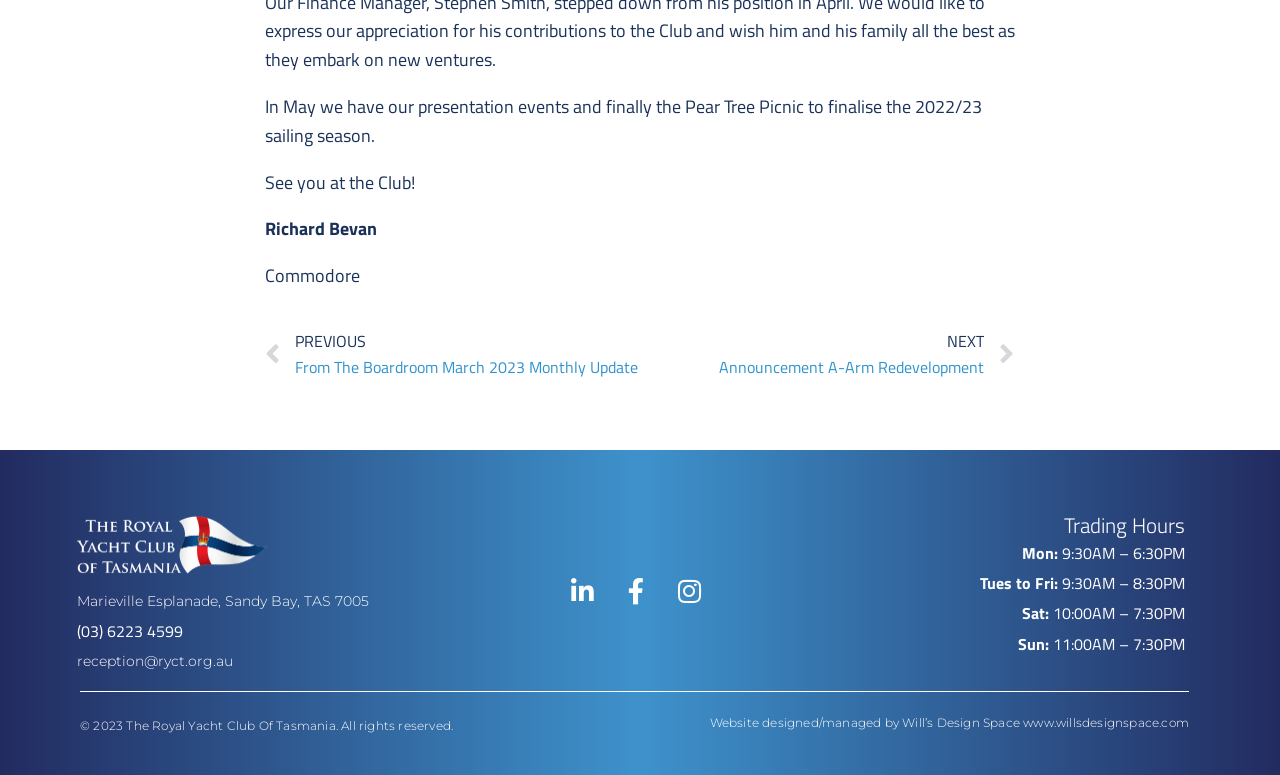Answer the following in one word or a short phrase: 
What is the address of the Royal Yacht Club of Tasmania?

Marieville Esplanade, Sandy Bay, TAS 7005